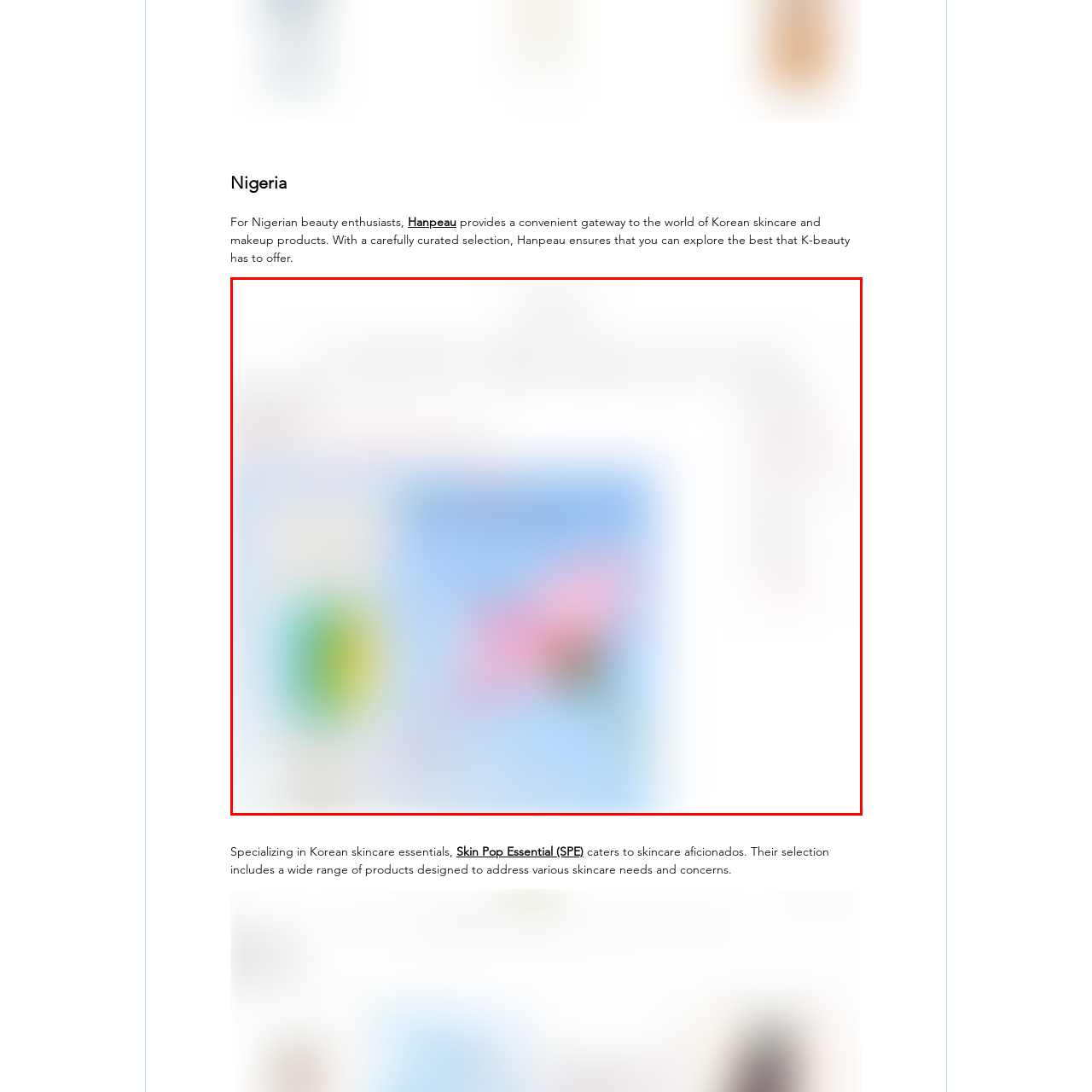Describe the features and objects visible in the red-framed section of the image in detail.

The image features promotional artwork for "Exprive / Hanpeau Cosmetics," showcasing an inviting and vibrant aesthetic. Set against a soft blue background, the design incorporates playful elements, likely representing various skincare and makeup products central to Korean beauty culture. The image serves as a key visual element to entice beauty enthusiasts and highlight the curated selections available through Hanpeau. This illustration emphasizes the accessibility of quality K-beauty products, reinforcing the brand's commitment to connecting Nigerian consumers with the latest trends in skincare and makeup.